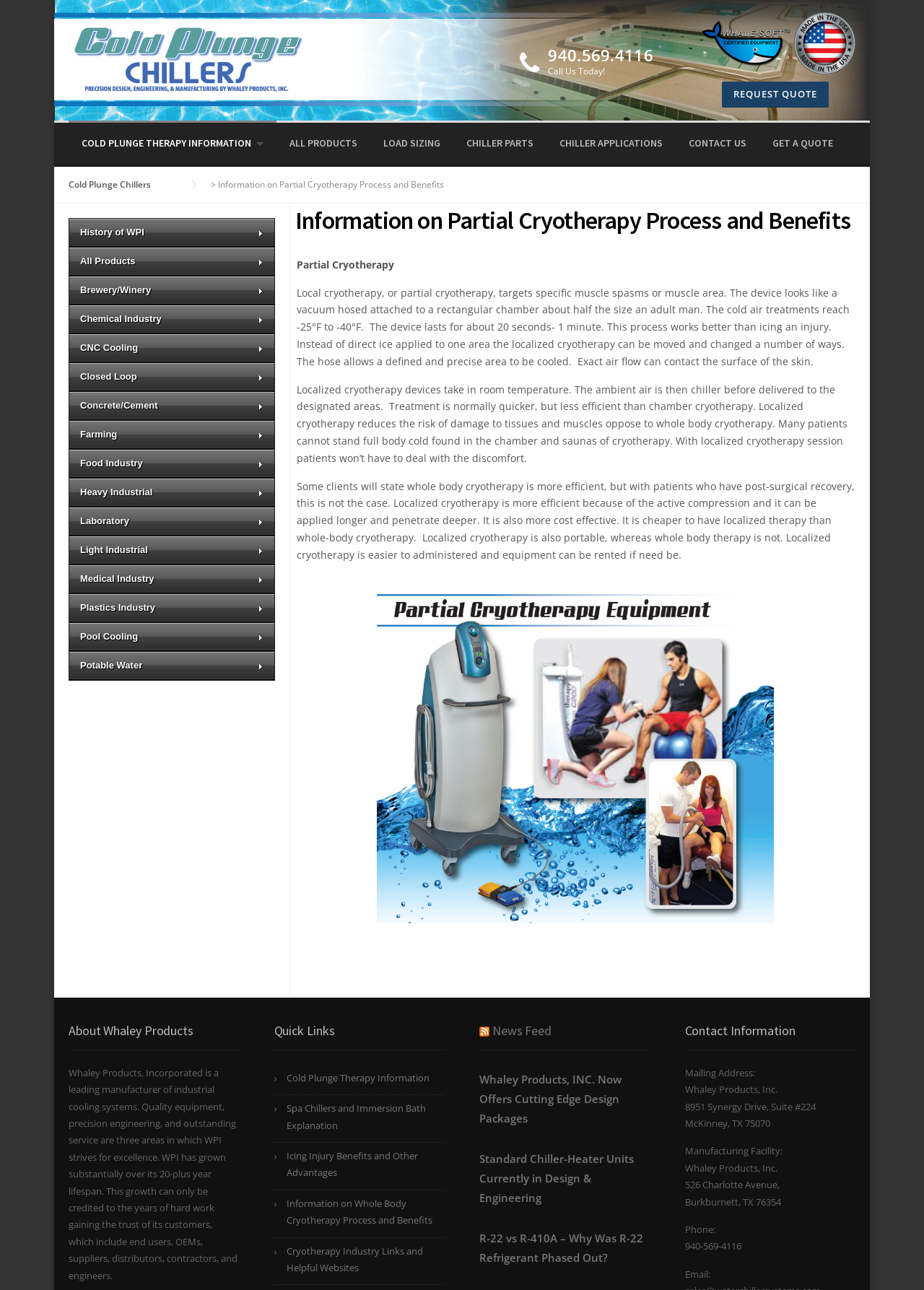Examine the image carefully and respond to the question with a detailed answer: 
What is the name of the company that manufactures industrial cooling systems?

I found the company name by reading the 'About Whaley Products' section, which is located at the bottom of the webpage. It states that 'Whaley Products, Incorporated is a leading manufacturer of industrial cooling systems'.